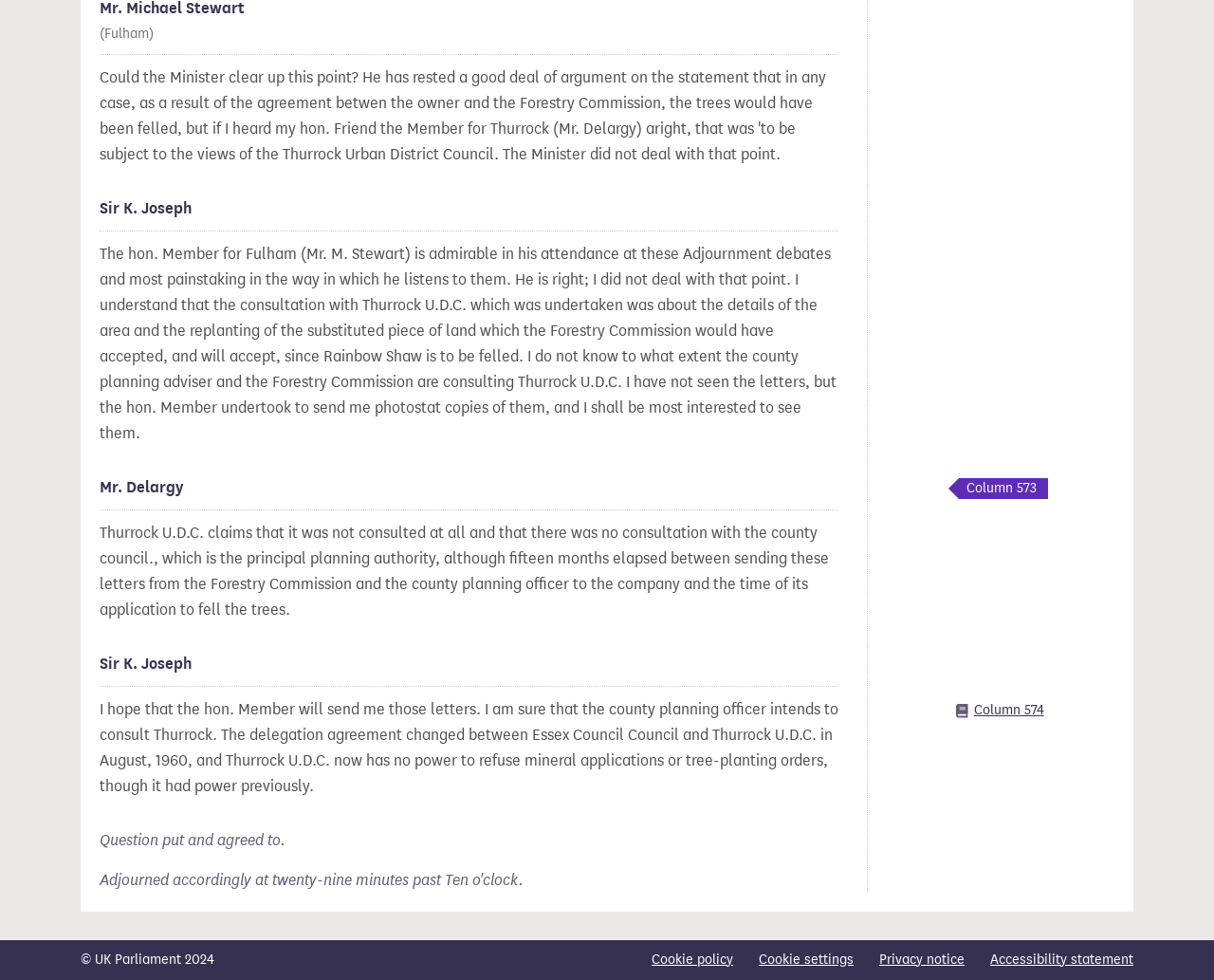Reply to the question below using a single word or brief phrase:
What is the location of Column 573?

is located here